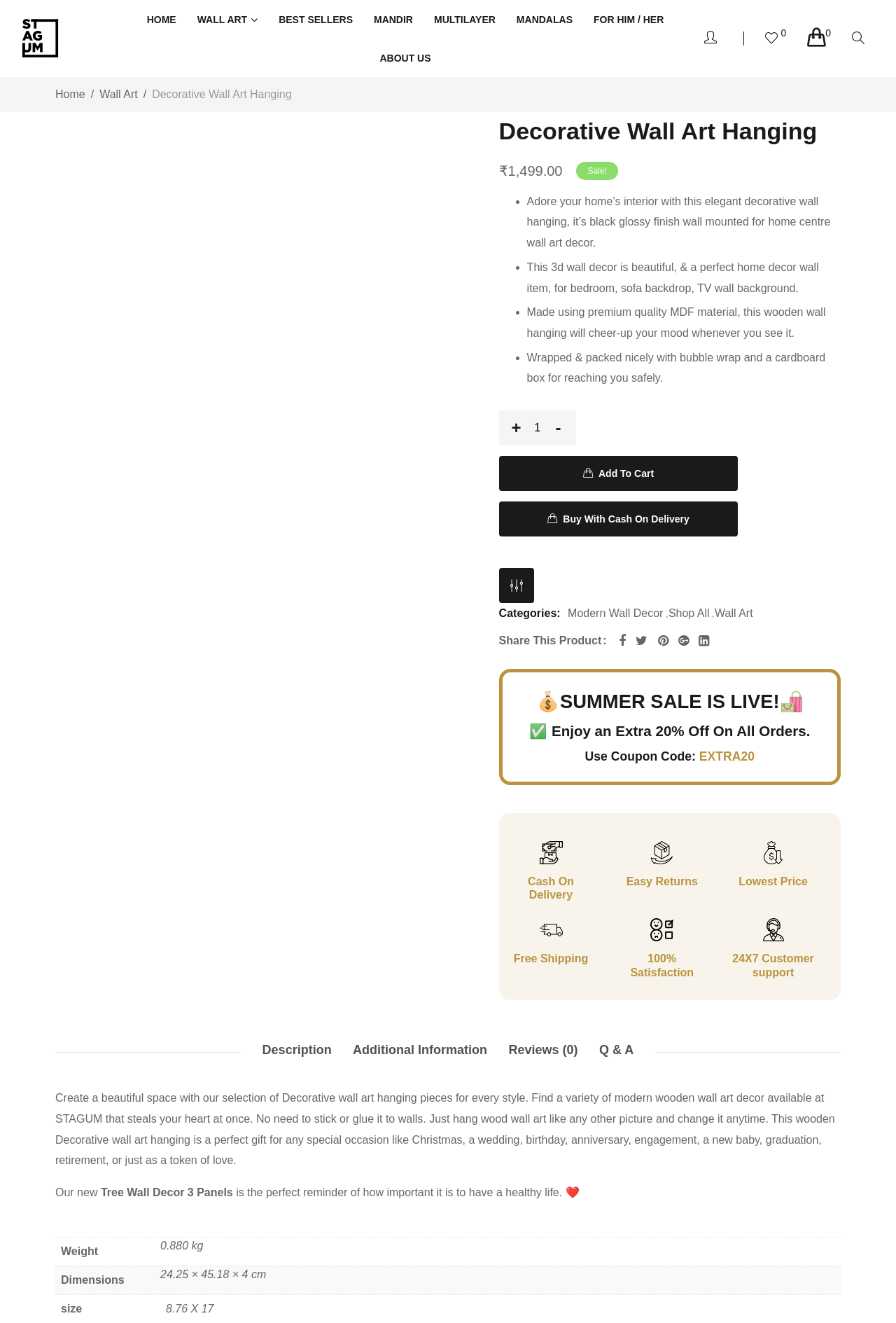Find the bounding box coordinates for the HTML element described as: "alt="aesthetic interior design" title="51+9MGxaVwL._SL1250_"". The coordinates should consist of four float values between 0 and 1, i.e., [left, top, right, bottom].

[0.281, 0.387, 0.39, 0.461]